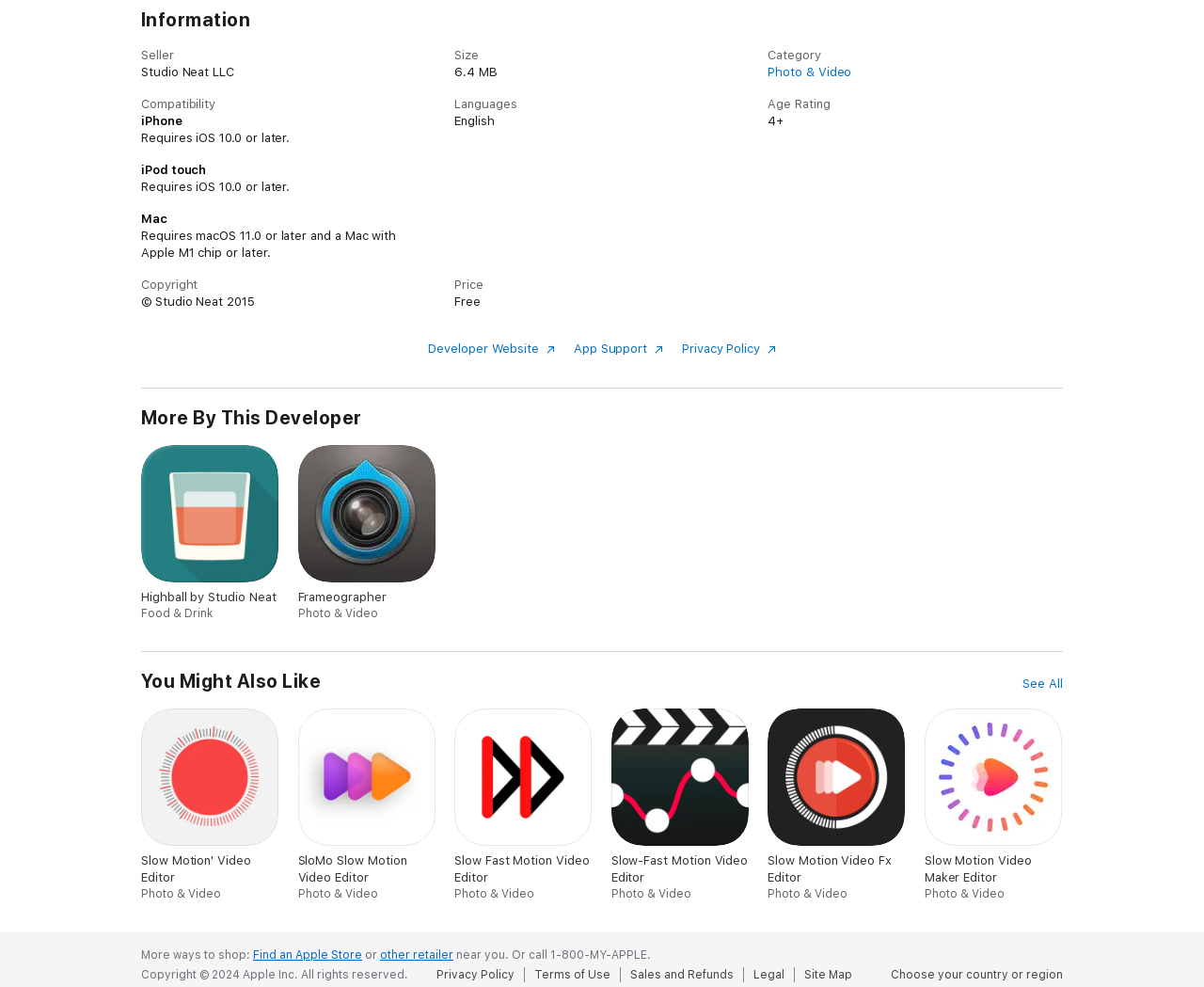What is the seller of this app?
Please answer the question with a detailed response using the information from the screenshot.

I found the answer by looking at the description list term 'Seller' and its corresponding detail 'Studio Neat LLC'.